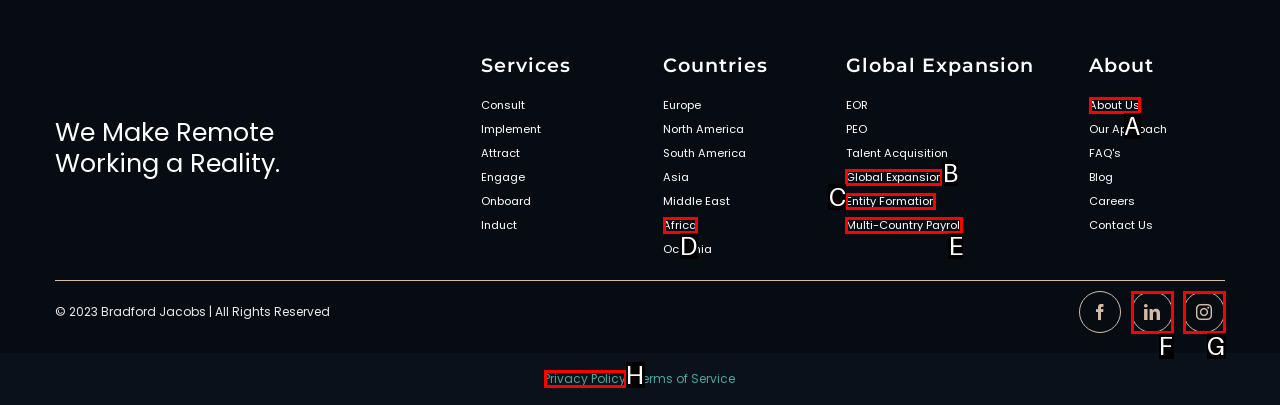Select the letter of the HTML element that best fits the description: Entity Formation
Answer with the corresponding letter from the provided choices.

C